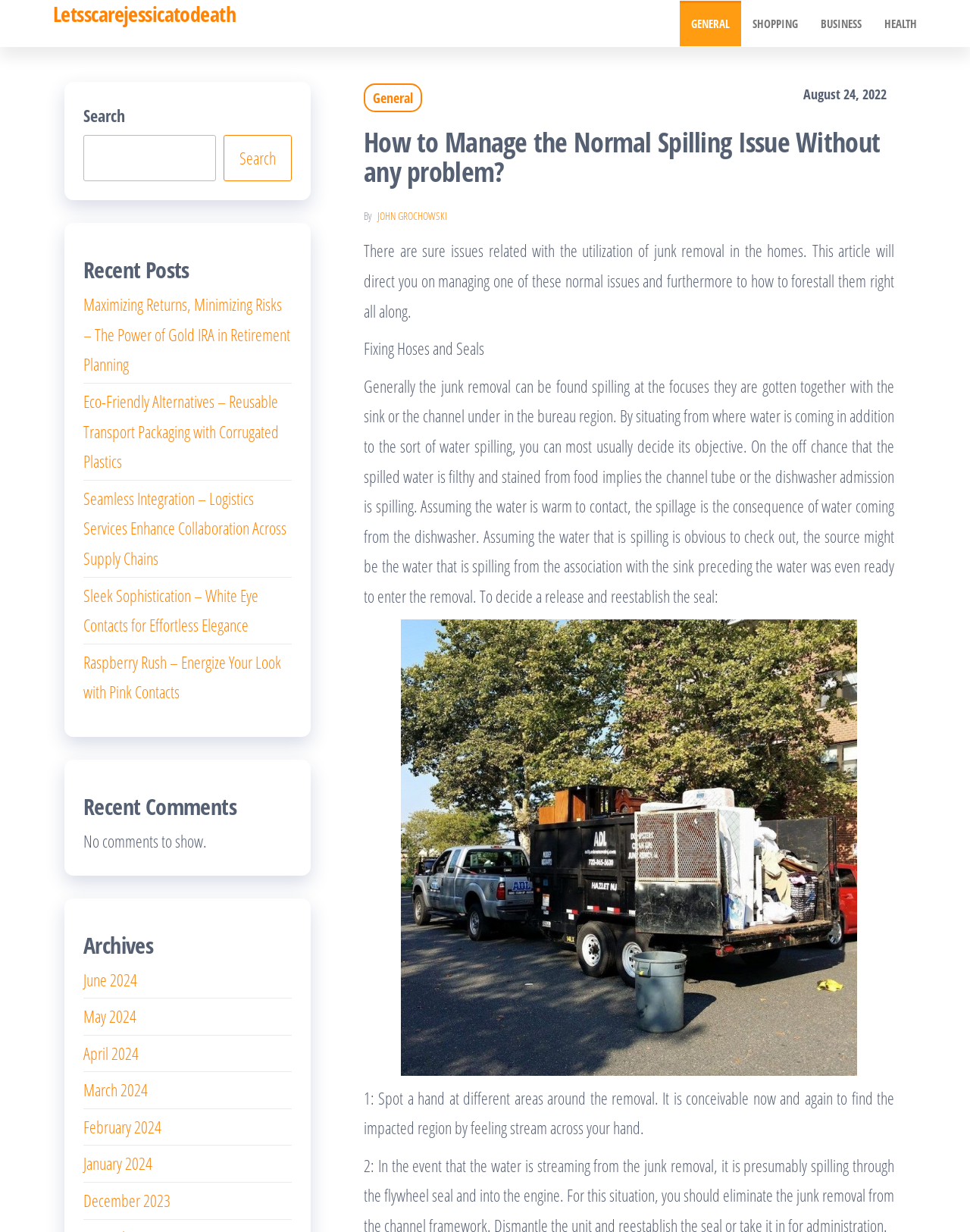What is the topic of the article?
Please give a well-detailed answer to the question.

The topic of the article can be determined by reading the heading 'How to Manage the Normal Spilling Issue Without any problem?' which indicates that the article is about managing spilling issues.